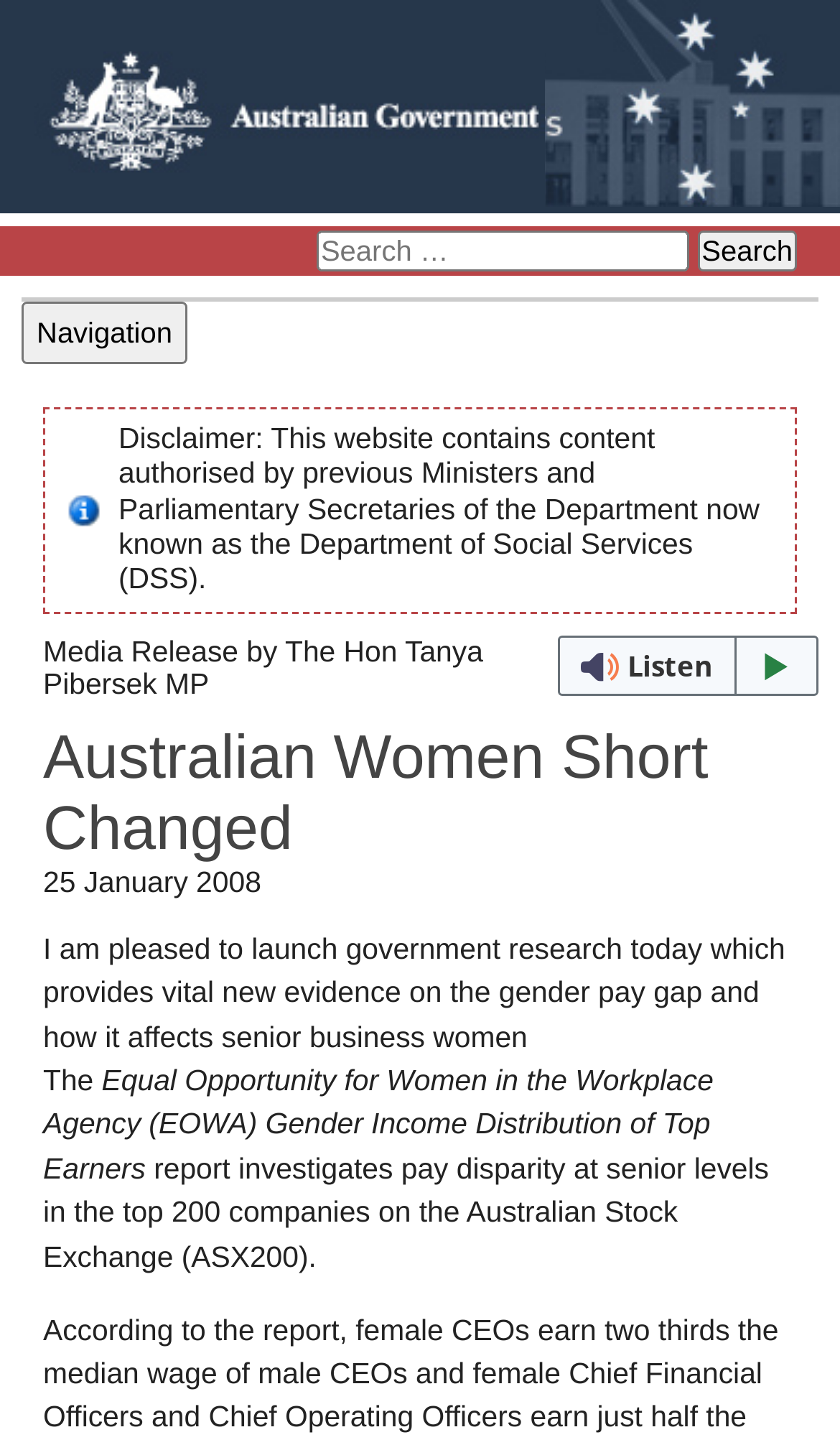Please provide a one-word or phrase answer to the question: 
What is the disclaimer about?

Content authorised by previous Ministers